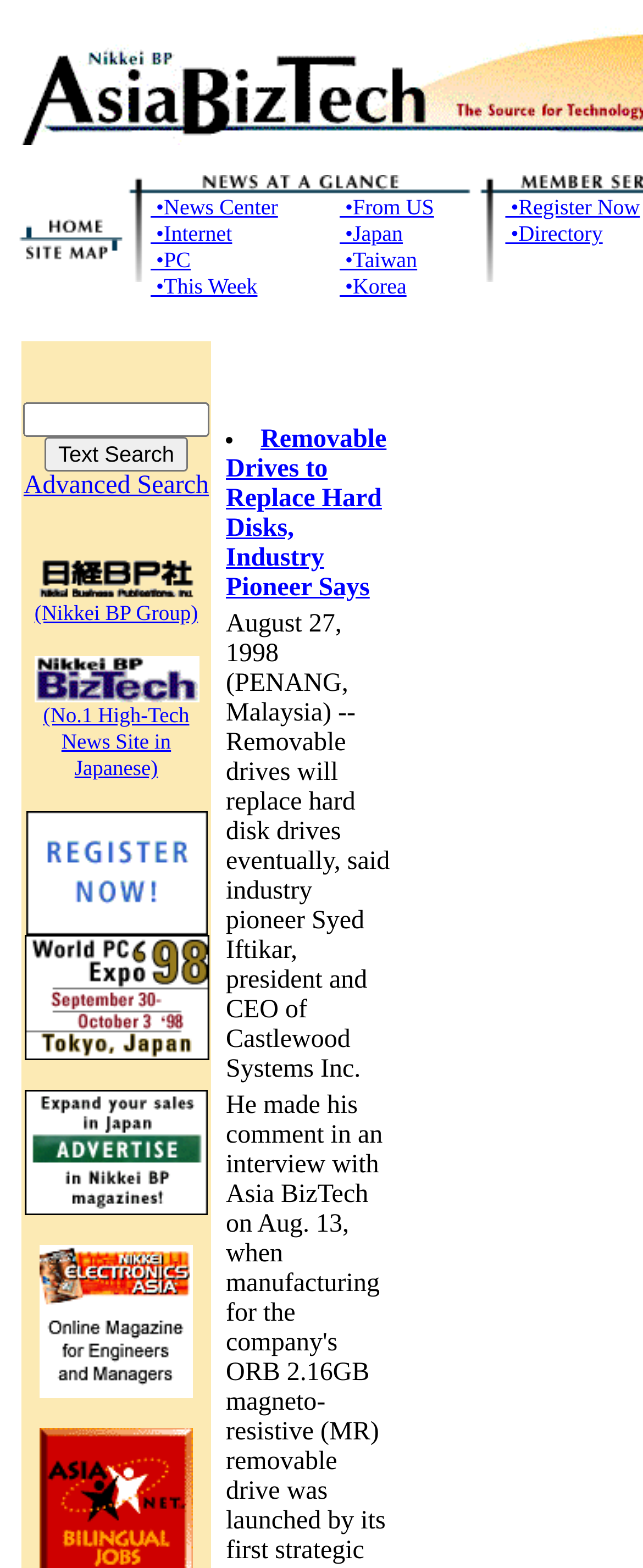Show me the bounding box coordinates of the clickable region to achieve the task as per the instruction: "Register Now".

[0.786, 0.124, 0.995, 0.14]